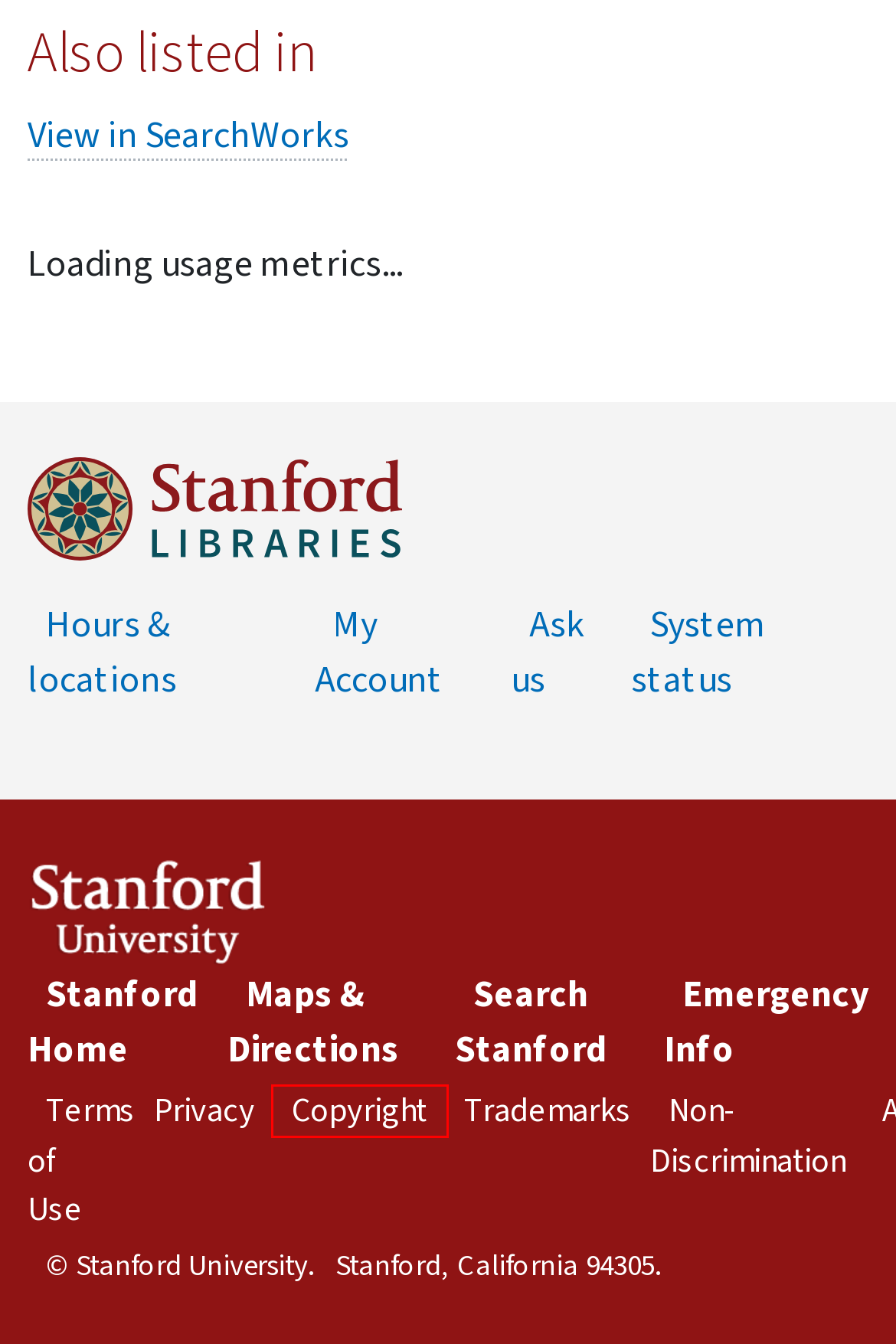Given a screenshot of a webpage with a red bounding box, please pick the webpage description that best fits the new webpage after clicking the element inside the bounding box. Here are the candidates:
A. CC BY 3.0 Legal Code | Attribution 3.0 Unported
 | Creative Commons
B. Home | Libraries
C. Where is Stanford? : Stanford University
D. Report Alleged Copyright Infringement | University IT
E. Contact us | Libraries
F. Library Hours
G. Multiscale investigation of fluid transport and enhanced recovery in shale in SearchWorks catalog
H. System status : Stanford Libraries

D